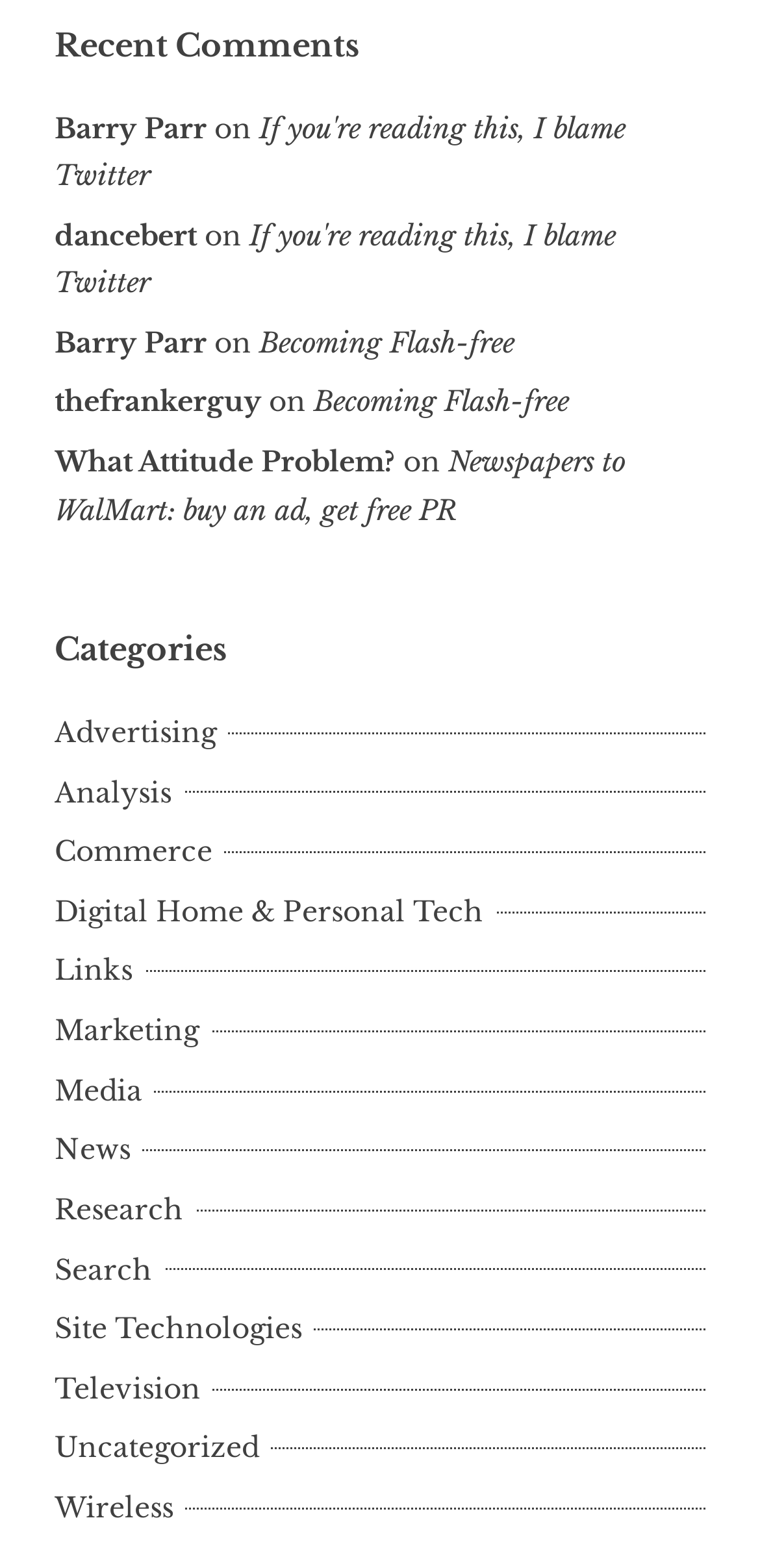Are there any comments from 'thefrankerguy'?
Give a single word or phrase answer based on the content of the image.

Yes